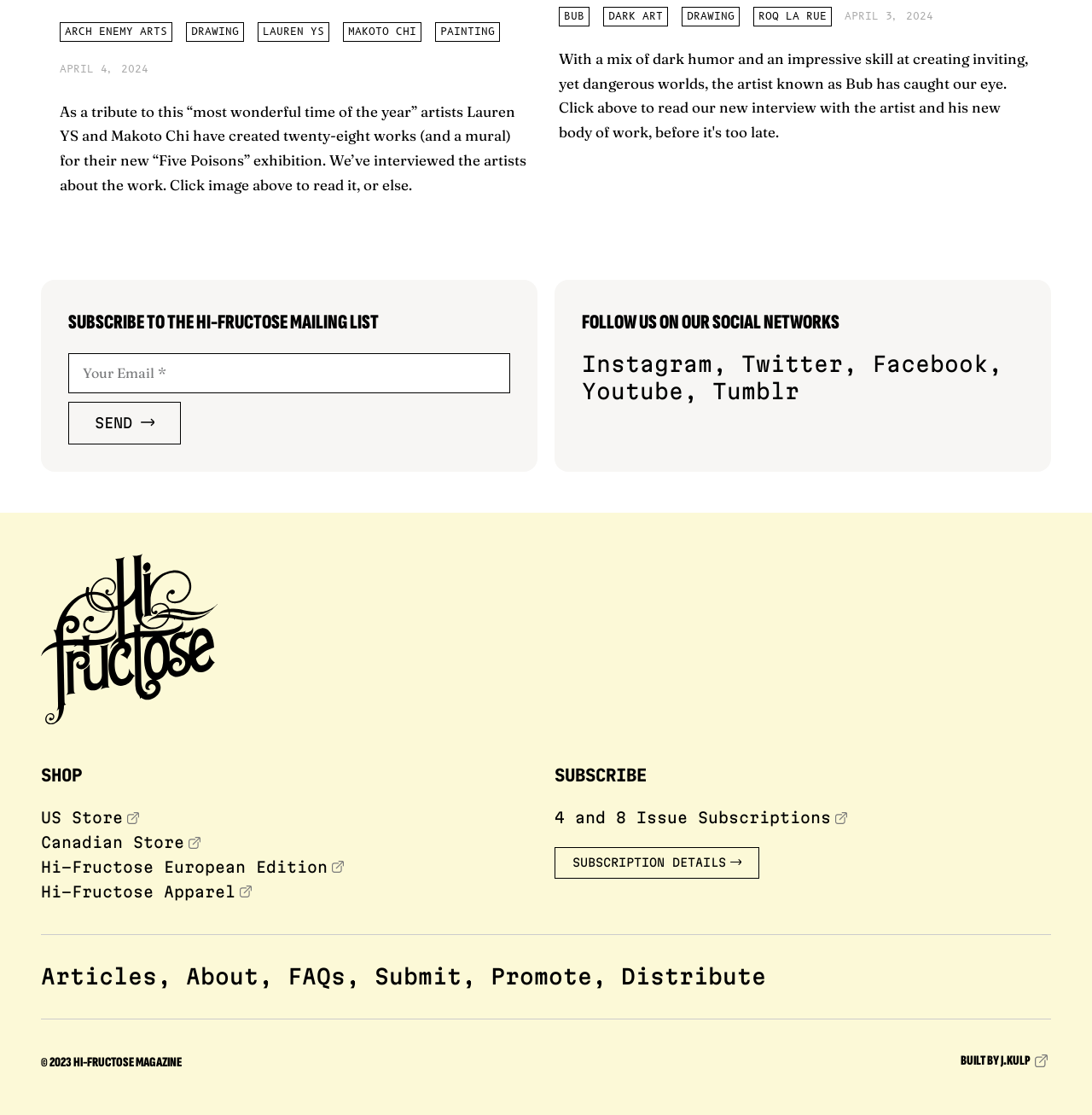Give the bounding box coordinates for the element described as: "drawing".

[0.17, 0.02, 0.223, 0.038]